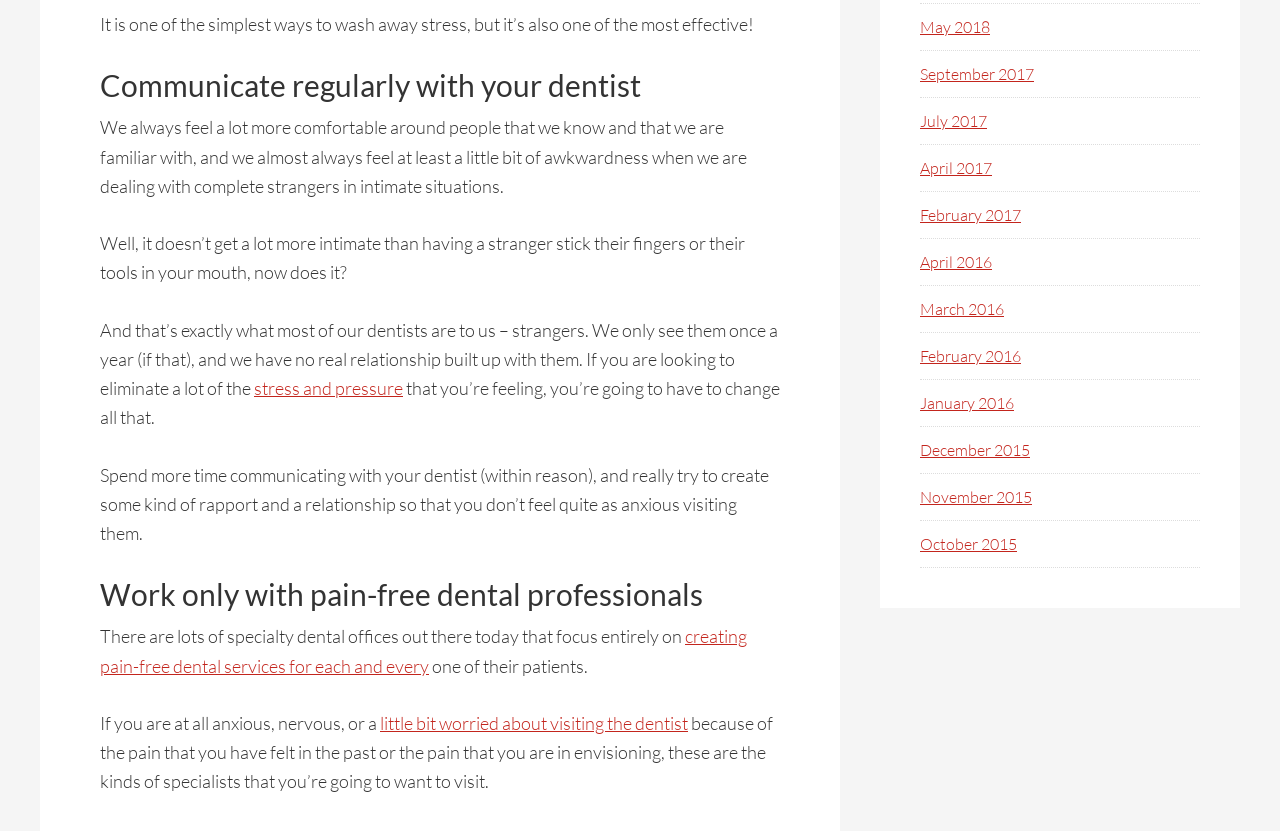What is the purpose of the links at the bottom of the webpage? Observe the screenshot and provide a one-word or short phrase answer.

Archive of past articles